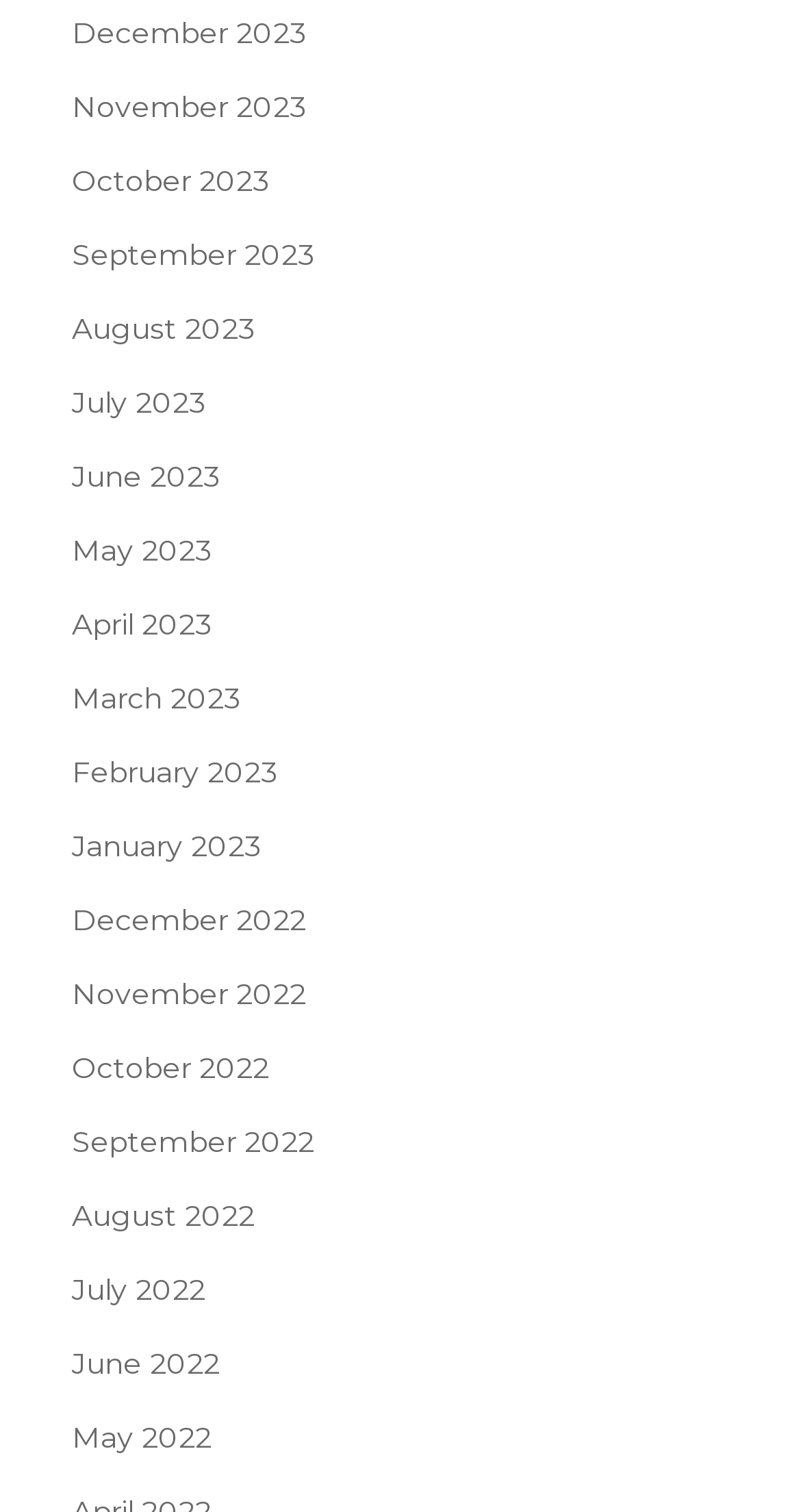Kindly determine the bounding box coordinates for the area that needs to be clicked to execute this instruction: "Search for products".

None